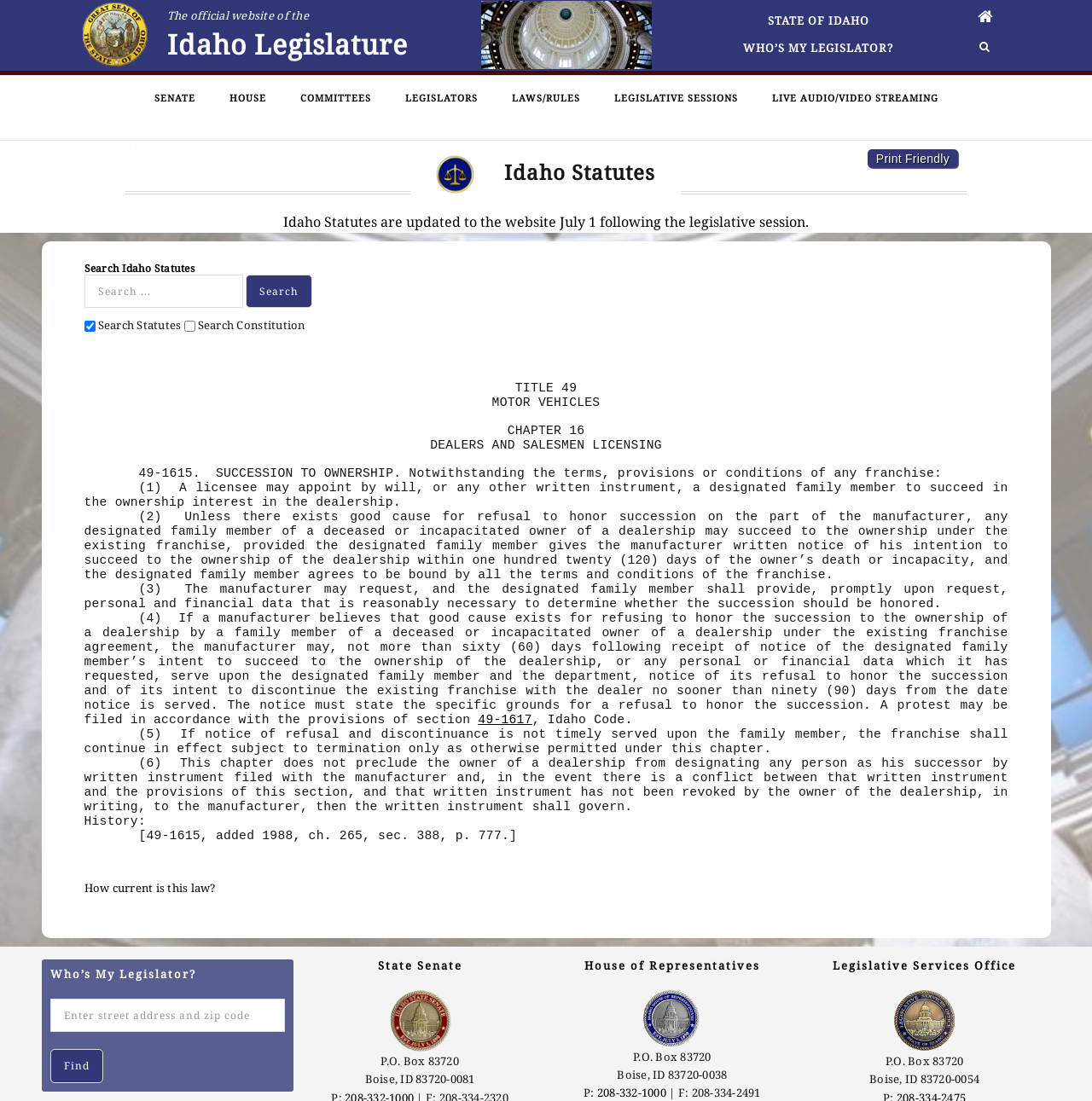Locate the bounding box coordinates of the area where you should click to accomplish the instruction: "Check the Legislative Sessions".

[0.562, 0.076, 0.675, 0.102]